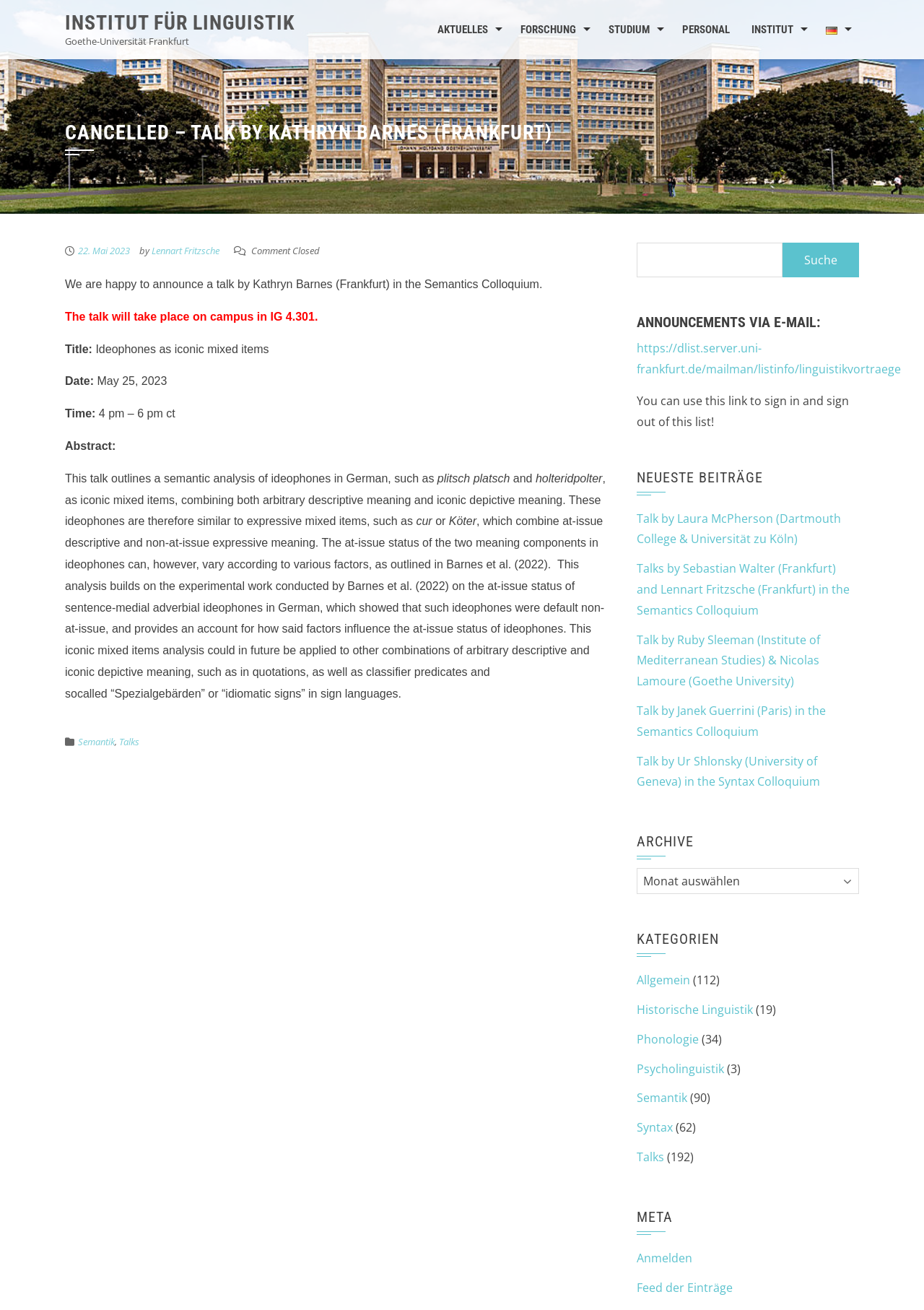Determine the bounding box coordinates of the element that should be clicked to execute the following command: "Select a category".

[0.689, 0.663, 0.93, 0.683]